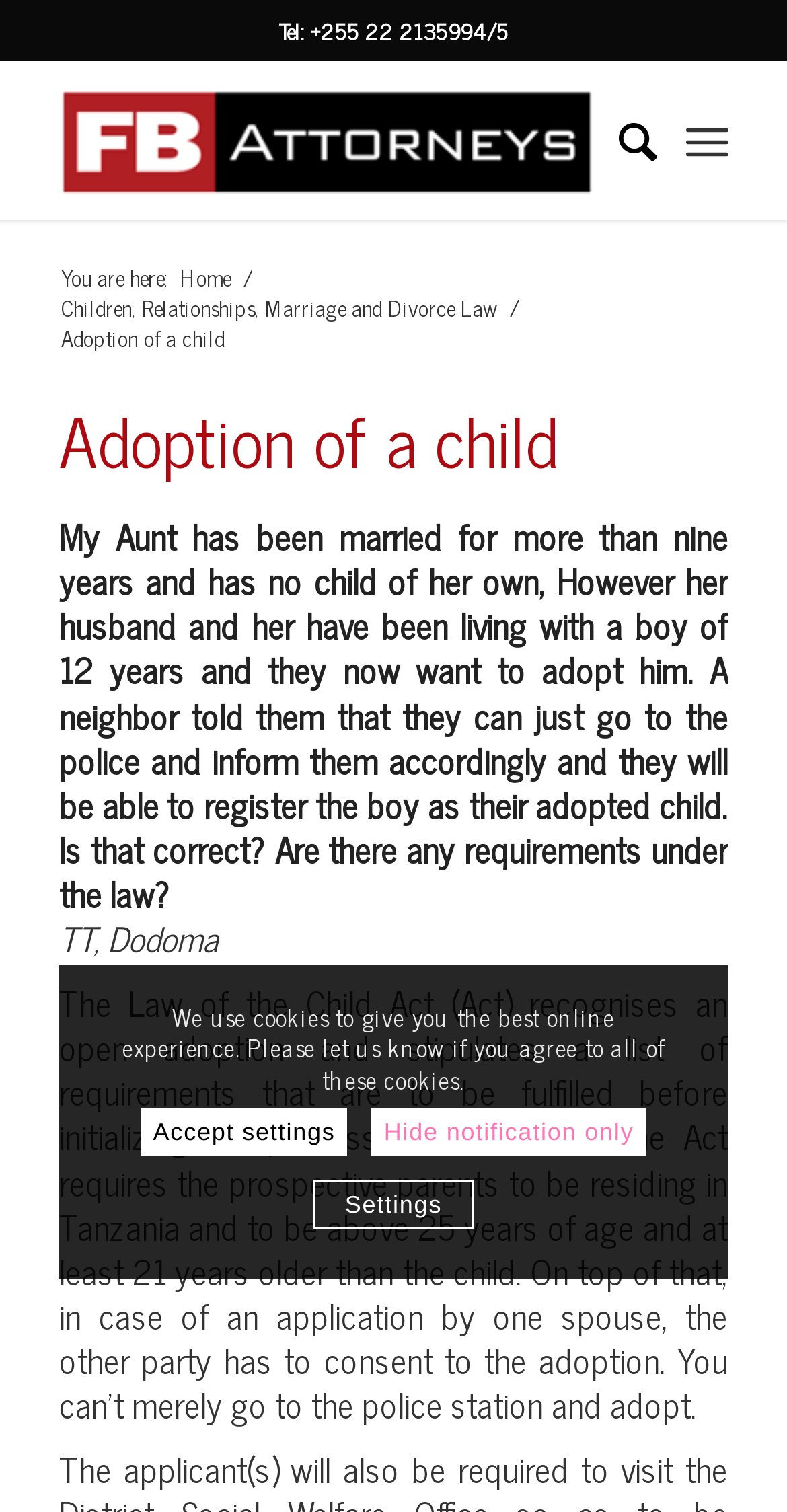What is the age requirement for adopting a child in Tanzania?
Can you provide a detailed and comprehensive answer to the question?

According to the webpage, the Law of the Child Act requires the prospective parents to be above 25 years of age and at least 21 years older than the child. This information can be found in the static text element 'The Law of the Child Act (Act) recognises an open adoption and stipulates a list of requirements that are to be fulfilled before initializing the process.'.